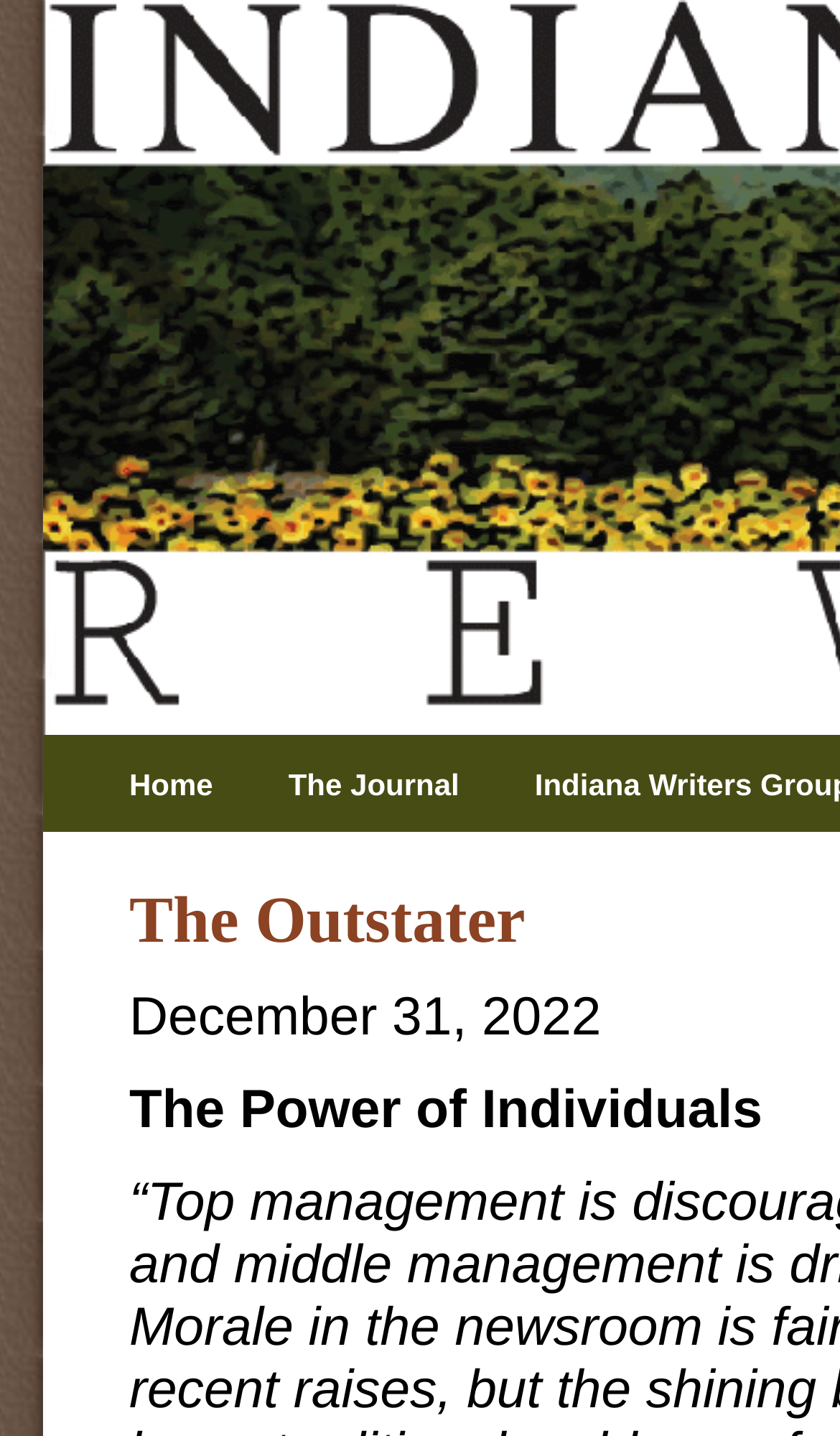Using the description: "The Journal", identify the bounding box of the corresponding UI element in the screenshot.

[0.343, 0.534, 0.585, 0.558]